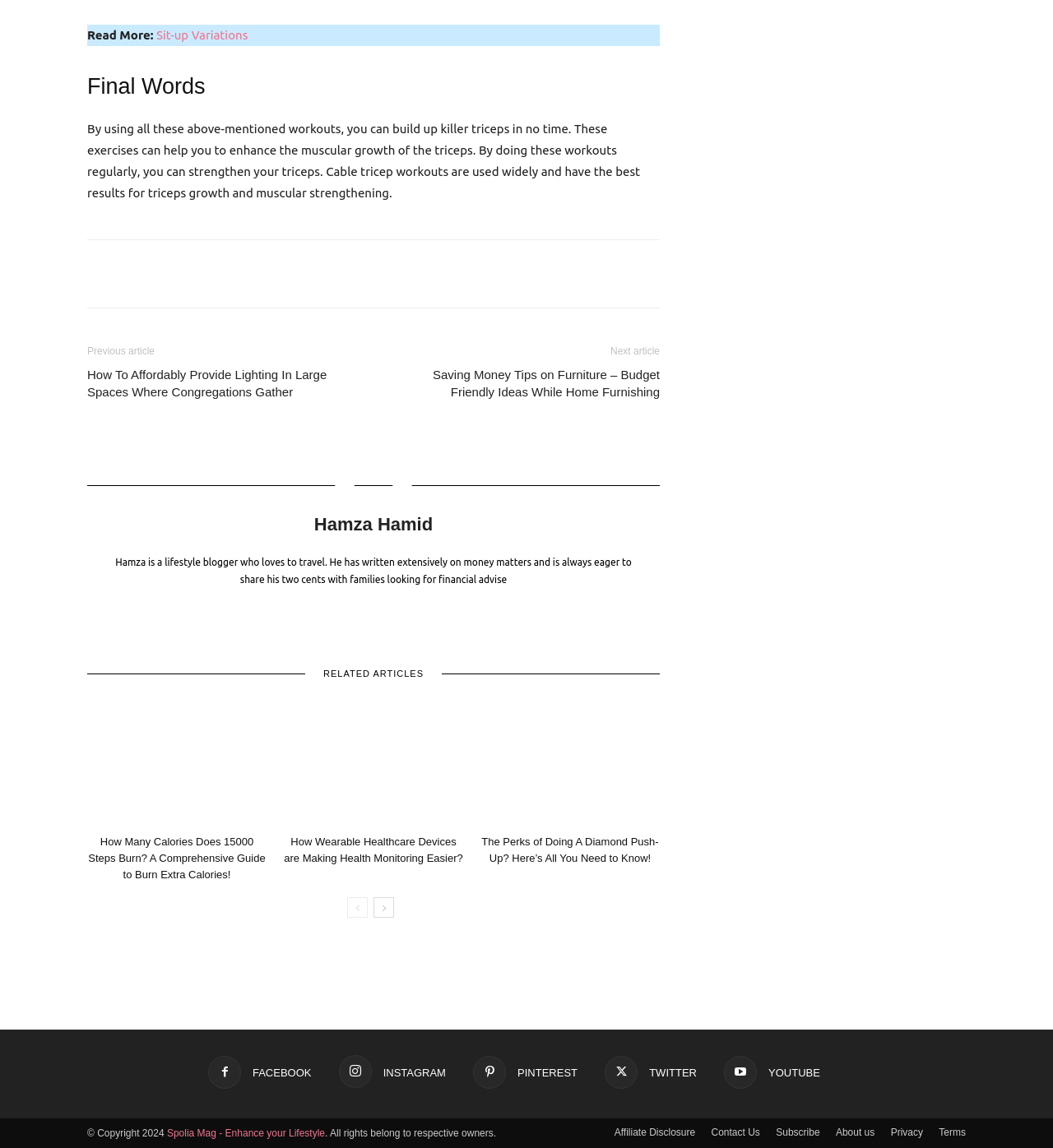What is the author's name?
Answer the question with detailed information derived from the image.

The author's name can be found in the footer section of the webpage, where it is mentioned as 'Hamza Hamid' along with a brief description of the author.